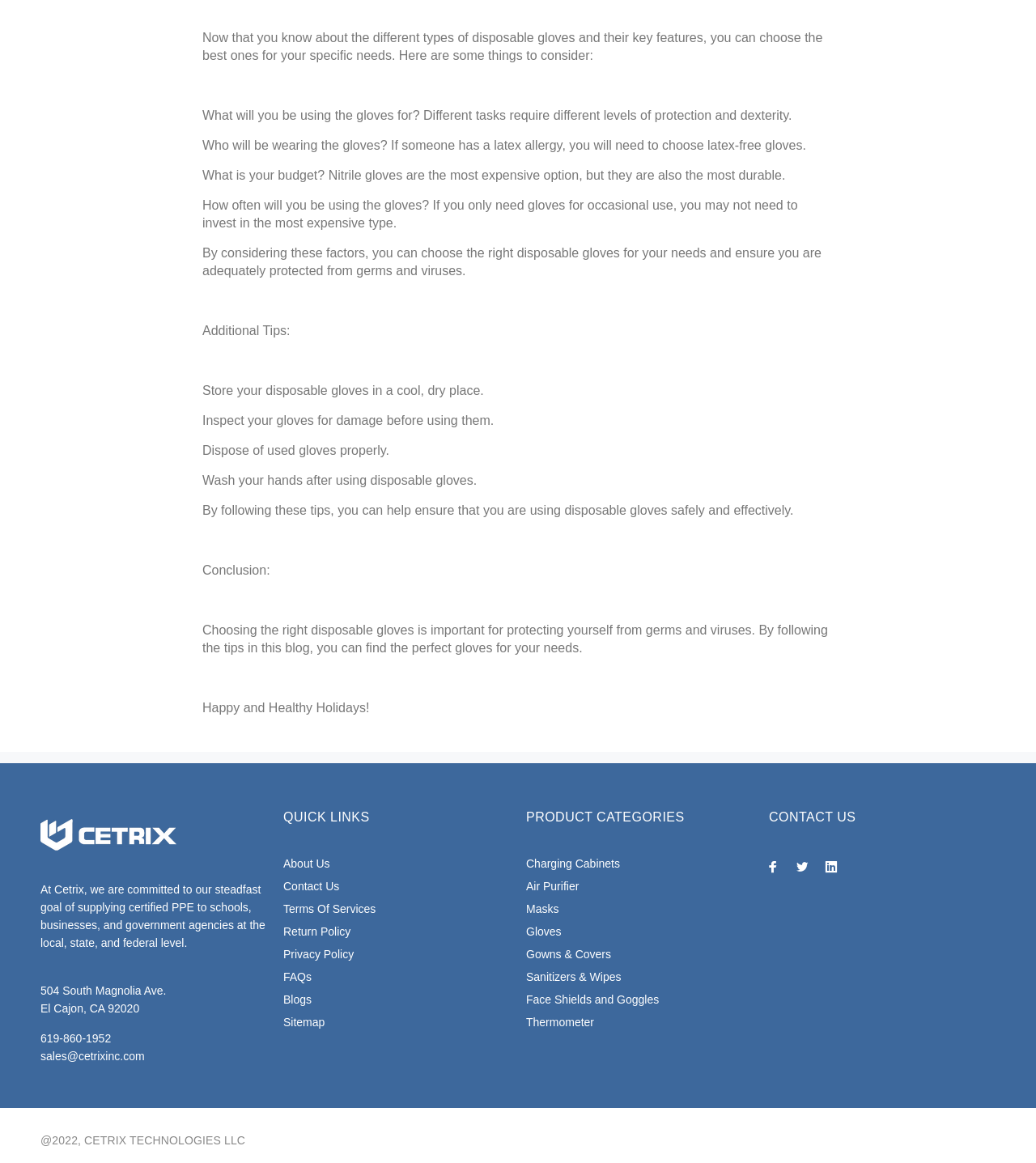Find the bounding box coordinates for the UI element that matches this description: "Gowns & Covers".

[0.508, 0.81, 0.59, 0.83]